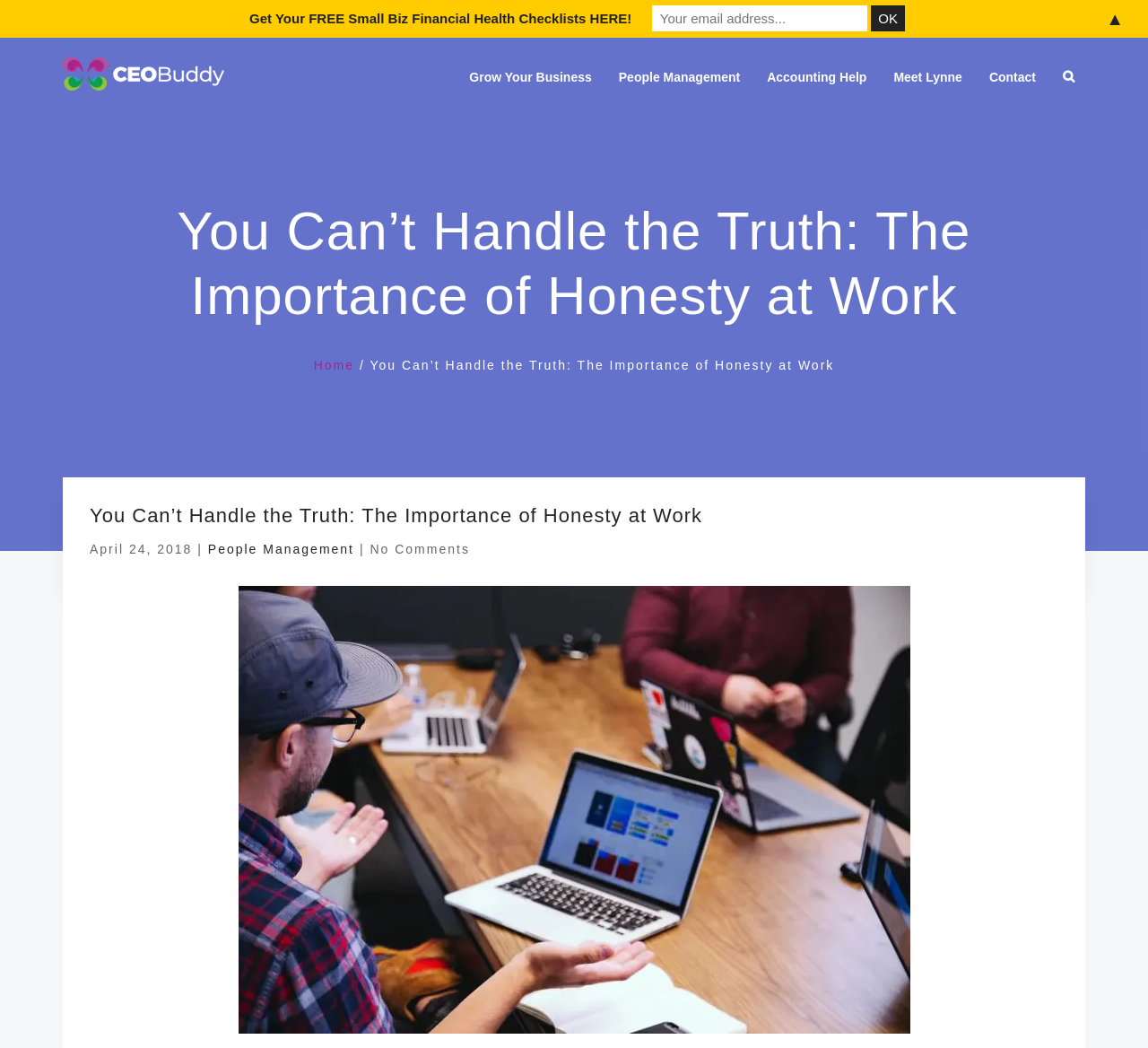Describe the webpage in detail, including text, images, and layout.

The webpage is about the importance of honesty at work, with a focus on fostering a culture of truth in the office. At the top left of the page, there is a logo and a link to "CEO Buddy" accompanied by an image. To the right of the logo, there are several links to different sections of the website, including "Grow Your Business", "People Management", "Accounting Help", "Meet Lynne", and "Contact". There is also a search icon at the top right corner of the page.

Below the top navigation bar, there is a large heading that reads "You Can’t Handle the Truth: The Importance of Honesty at Work". Underneath the heading, there are links to "Home" and a separator line. 

The main content of the page starts with a heading that repeats the title, followed by the date "April 24, 2018" and a category label "People Management". There is a "No Comments" label below the category label. 

To the right of the main content, there is a large image that takes up most of the right side of the page. 

At the very top of the page, above the navigation bar, there is a promotional banner that reads "Get Your FREE Small Biz Financial Health Checklists HERE!" with a text box and an "OK" button next to it. 

Finally, at the bottom right corner of the page, there is an upward arrow symbol "▲".